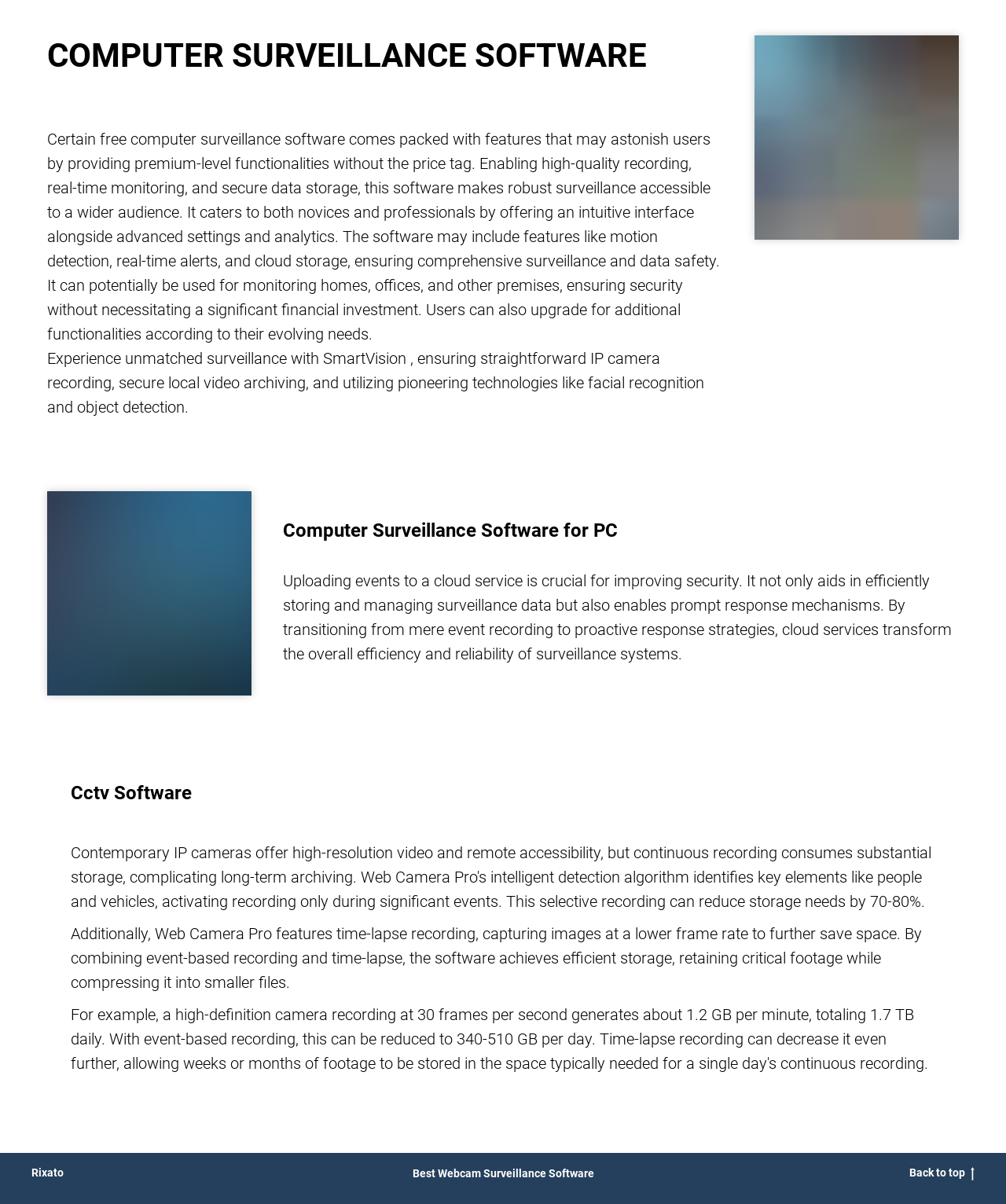Bounding box coordinates should be in the format (top-left x, top-left y, bottom-right x, bottom-right y) and all values should be floating point numbers between 0 and 1. Determine the bounding box coordinate for the UI element described as: parent_node: Cctv Software

[0.07, 0.894, 0.102, 0.935]